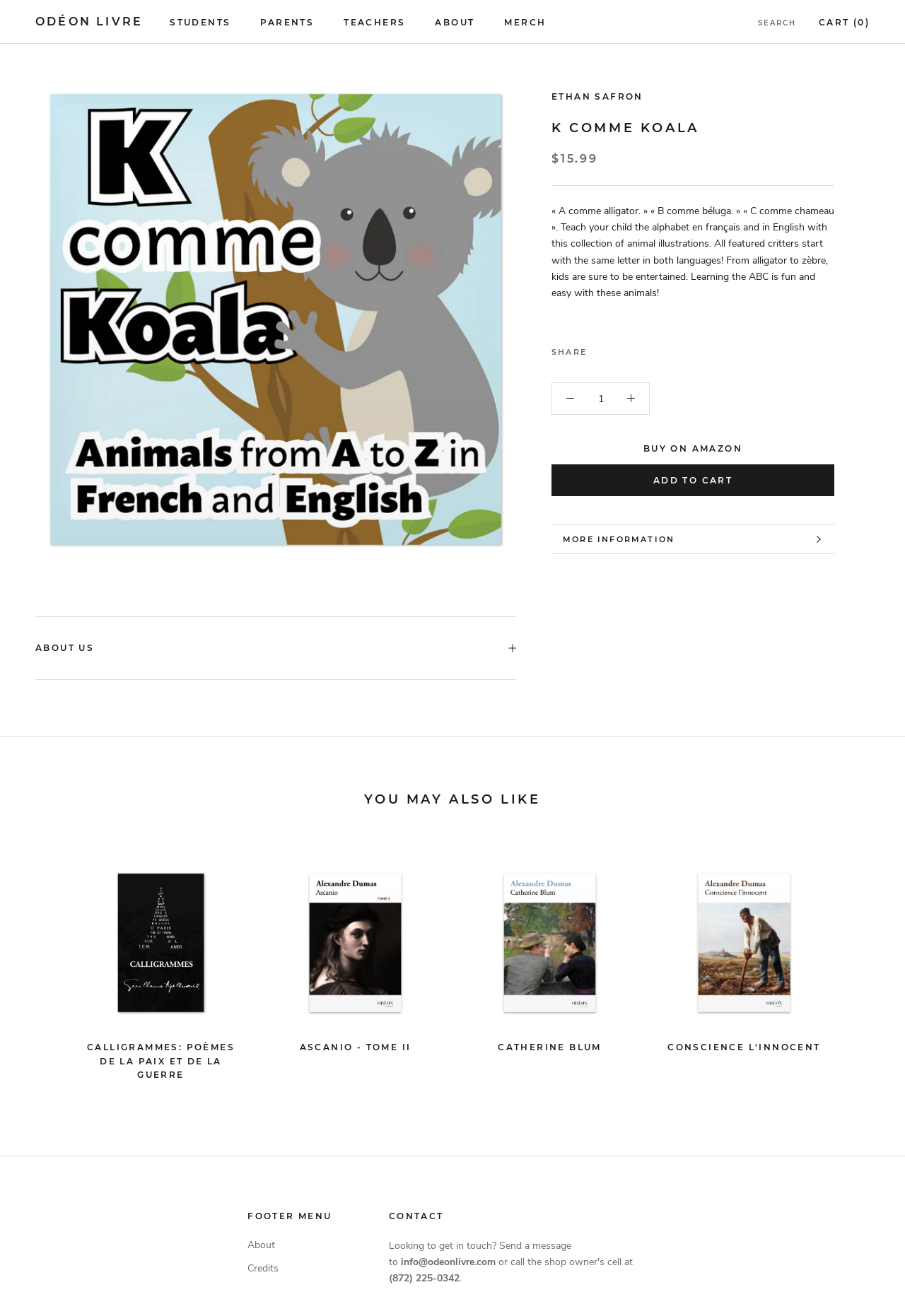Based on the image, please respond to the question with as much detail as possible:
What is the title of the book?

The title of the book can be found in the heading element with the text 'K COMME KOALA' which is a child of the main element.